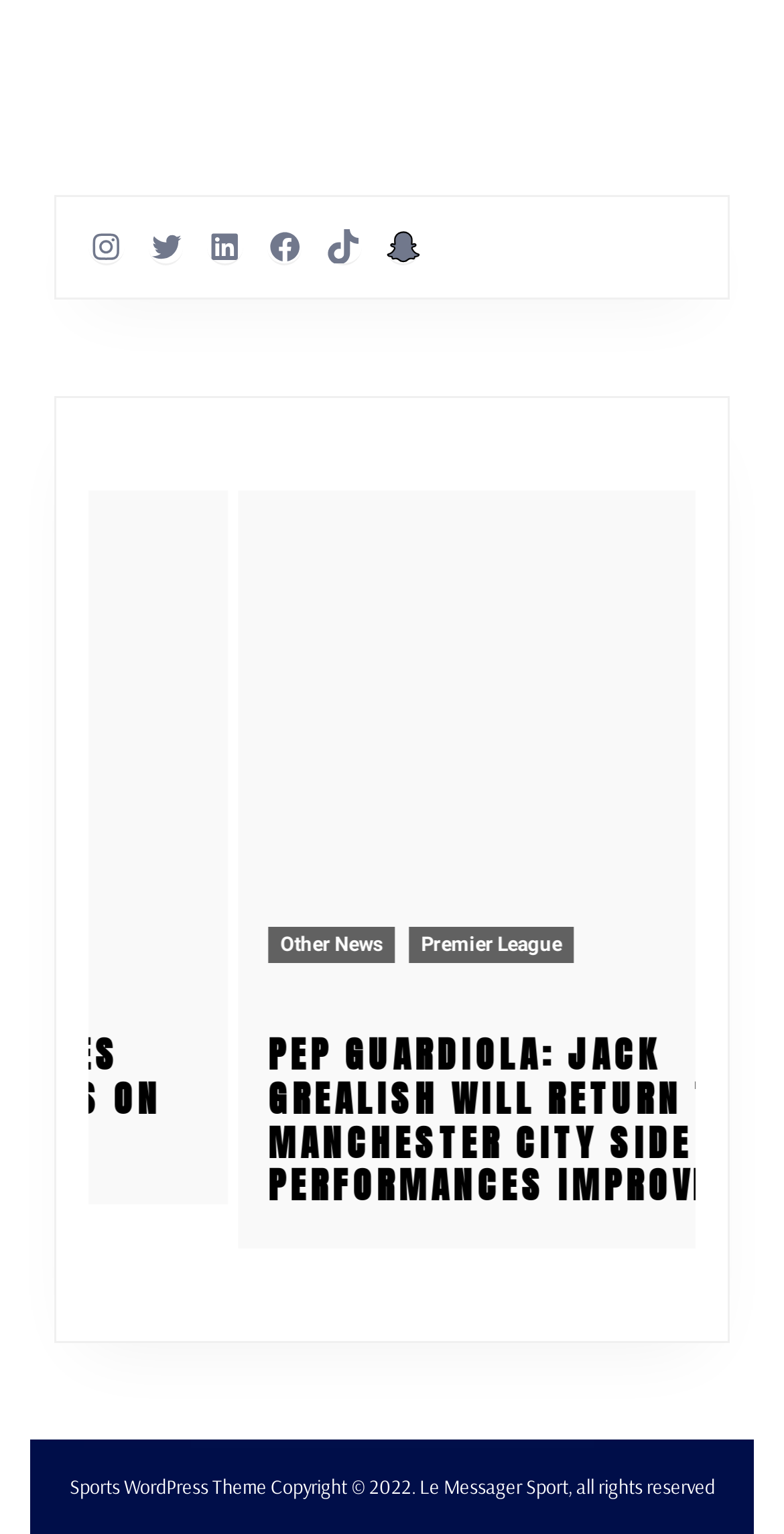Given the element description: "Other News", predict the bounding box coordinates of the UI element it refers to, using four float numbers between 0 and 1, i.e., [left, top, right, bottom].

[0.151, 0.605, 0.313, 0.628]